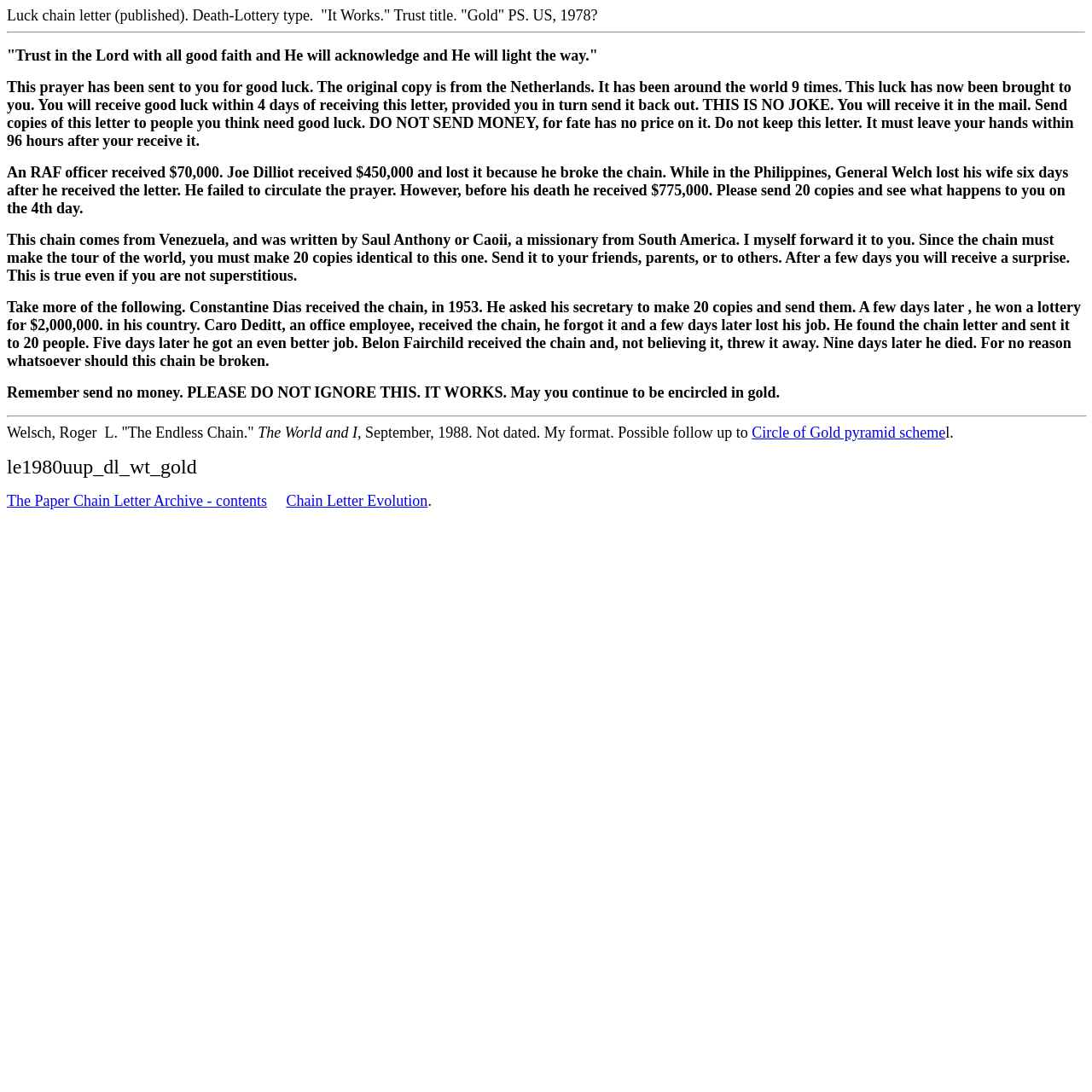Please answer the following question using a single word or phrase: 
How many copies of the letter should be sent?

20